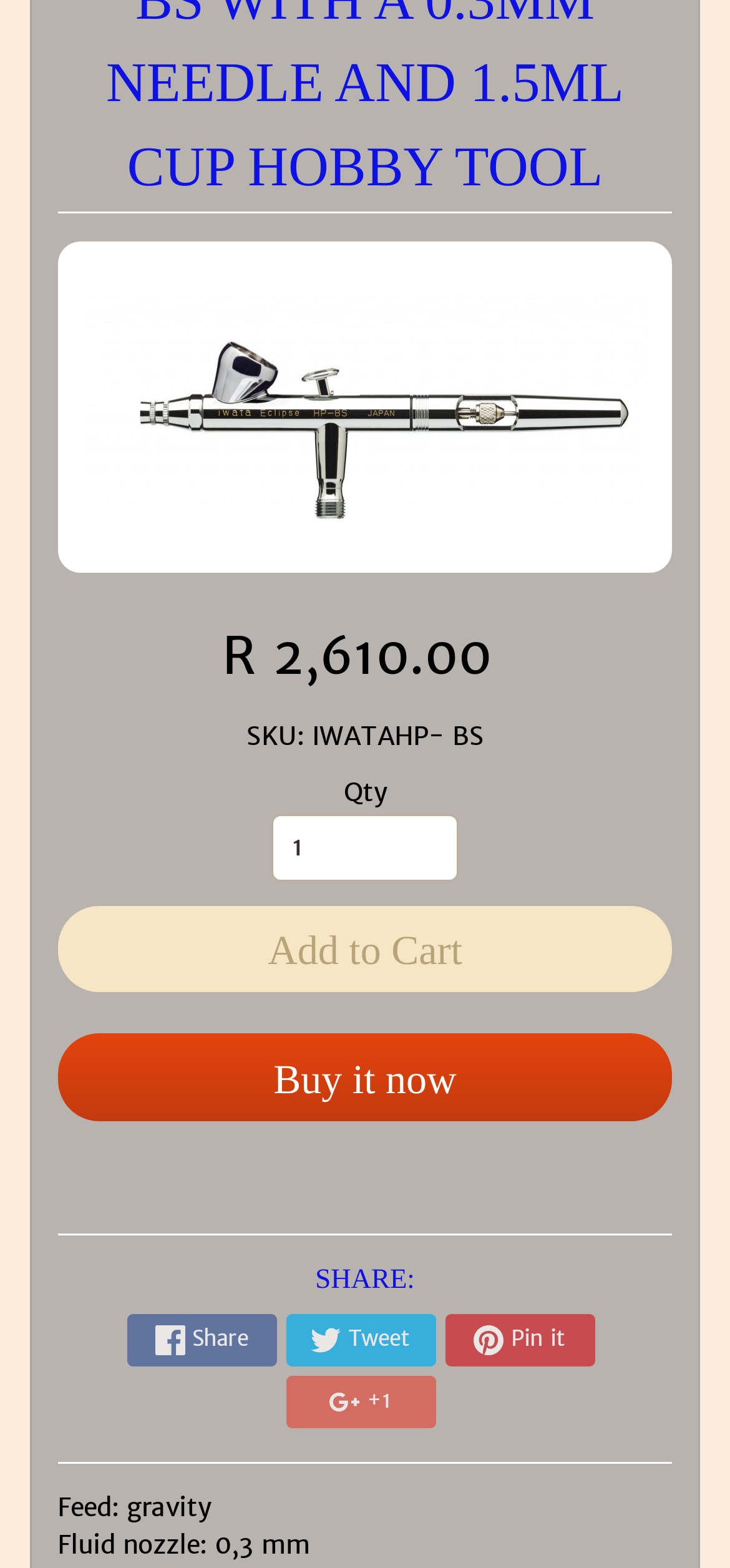Refer to the image and provide an in-depth answer to the question:
What are the two options to add the product to the cart?

I found the two options by looking at the button elements with the text 'Add to Cart' and 'Buy it now' which are located below the product image and details.